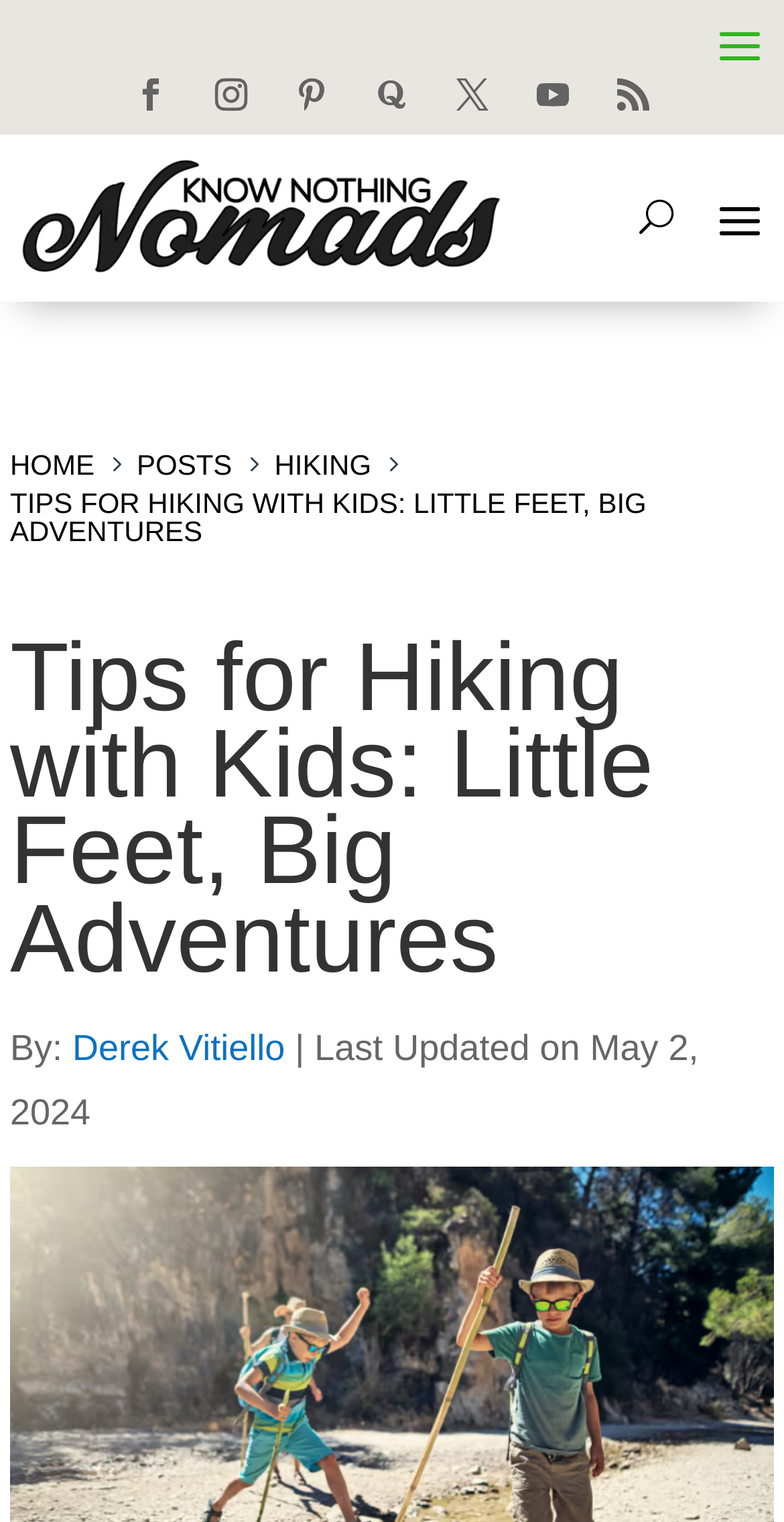Please determine the bounding box coordinates for the element that should be clicked to follow these instructions: "go to hiking page".

[0.35, 0.295, 0.474, 0.314]